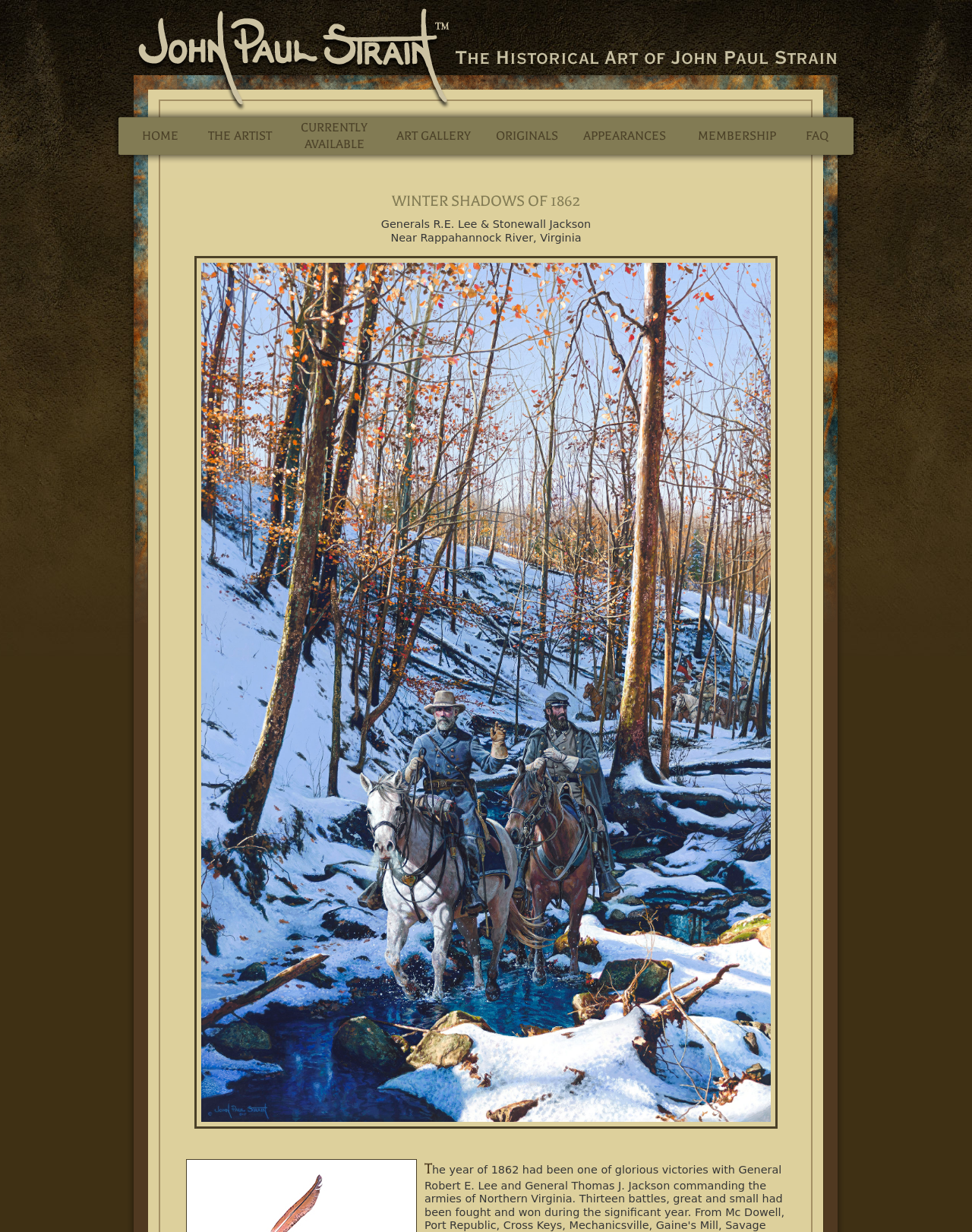Locate the coordinates of the bounding box for the clickable region that fulfills this instruction: "Check the FAQ".

[0.829, 0.105, 0.852, 0.116]